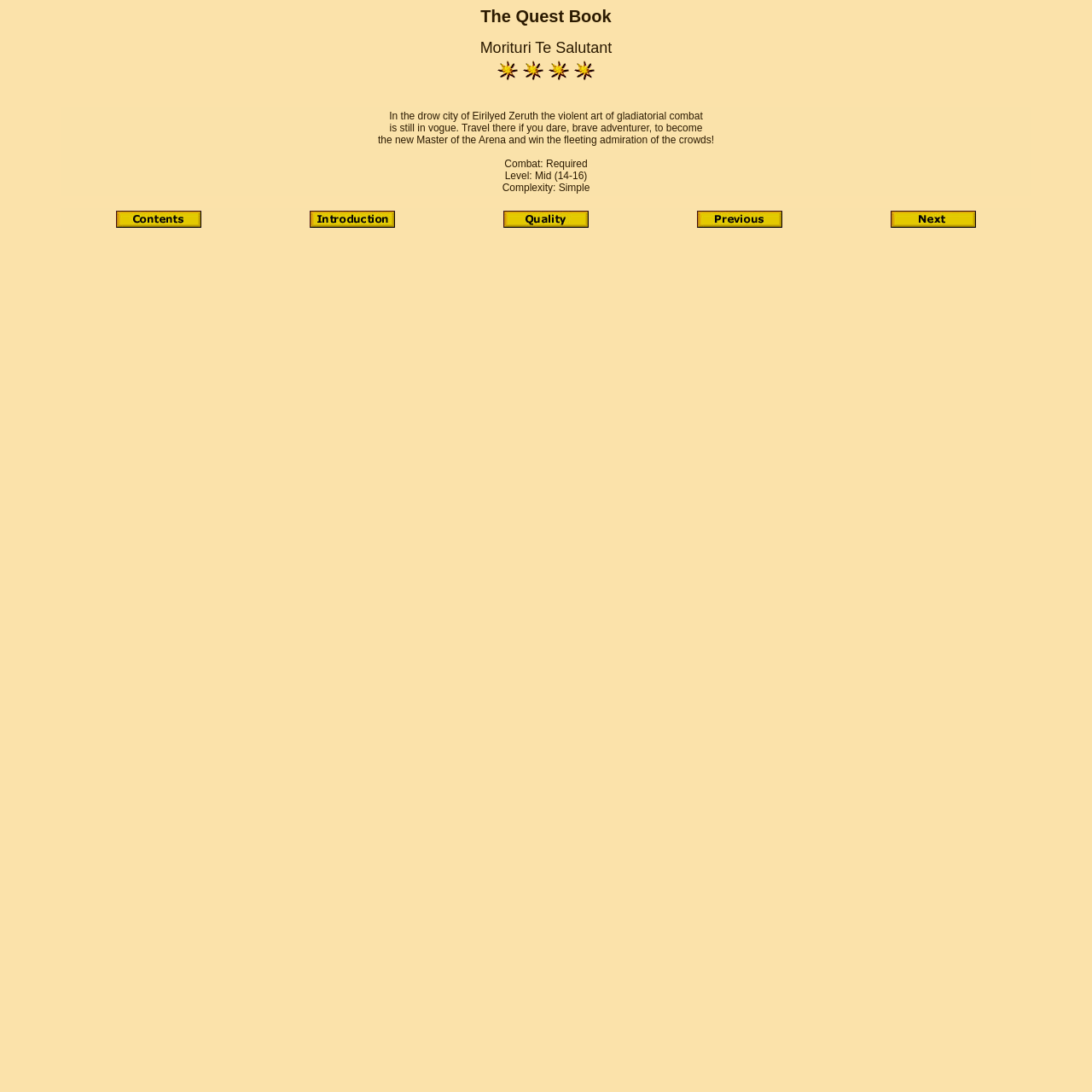Refer to the image and provide an in-depth answer to the question:
How many links are on the webpage?

I counted the number of link elements on the webpage. There are 5 link elements, each inside a LayoutTableCell element, which contain the quest information.